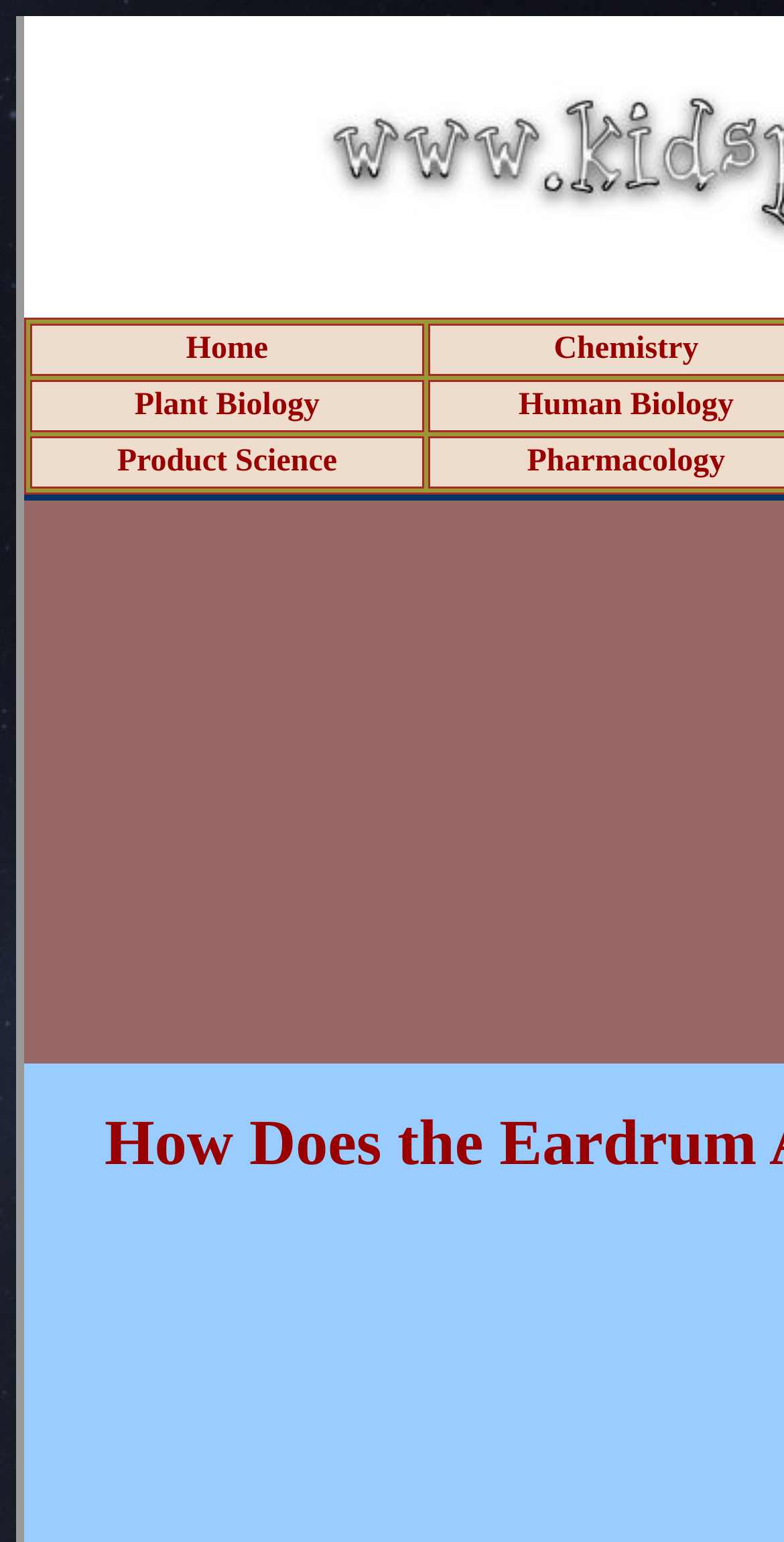How many categories are listed on the top?
Using the image as a reference, give an elaborate response to the question.

By examining the webpage, I can see that there are four grid cells at the top, each containing two links. These grid cells are labeled as 'Home', 'Plant Biology', 'Product Science', and the links within them suggest that they are categories. Therefore, there are four categories listed on the top.